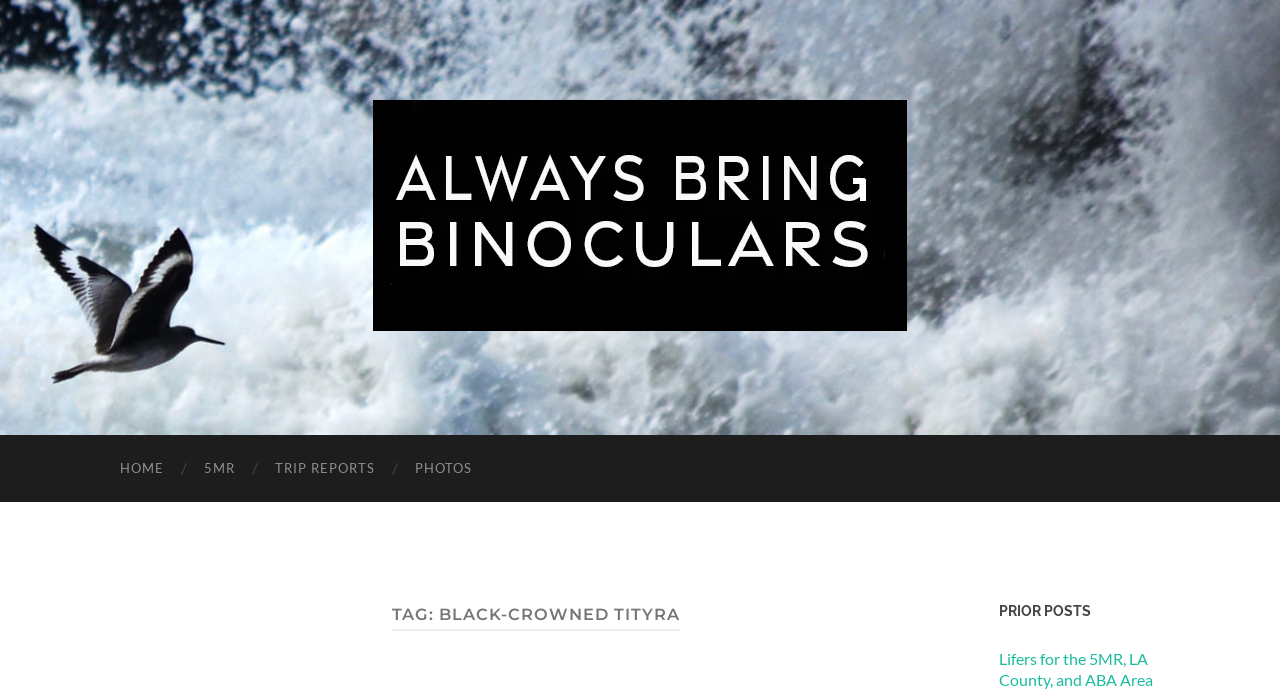What is the text on the top-left link?
Look at the image and respond with a one-word or short phrase answer.

HOME